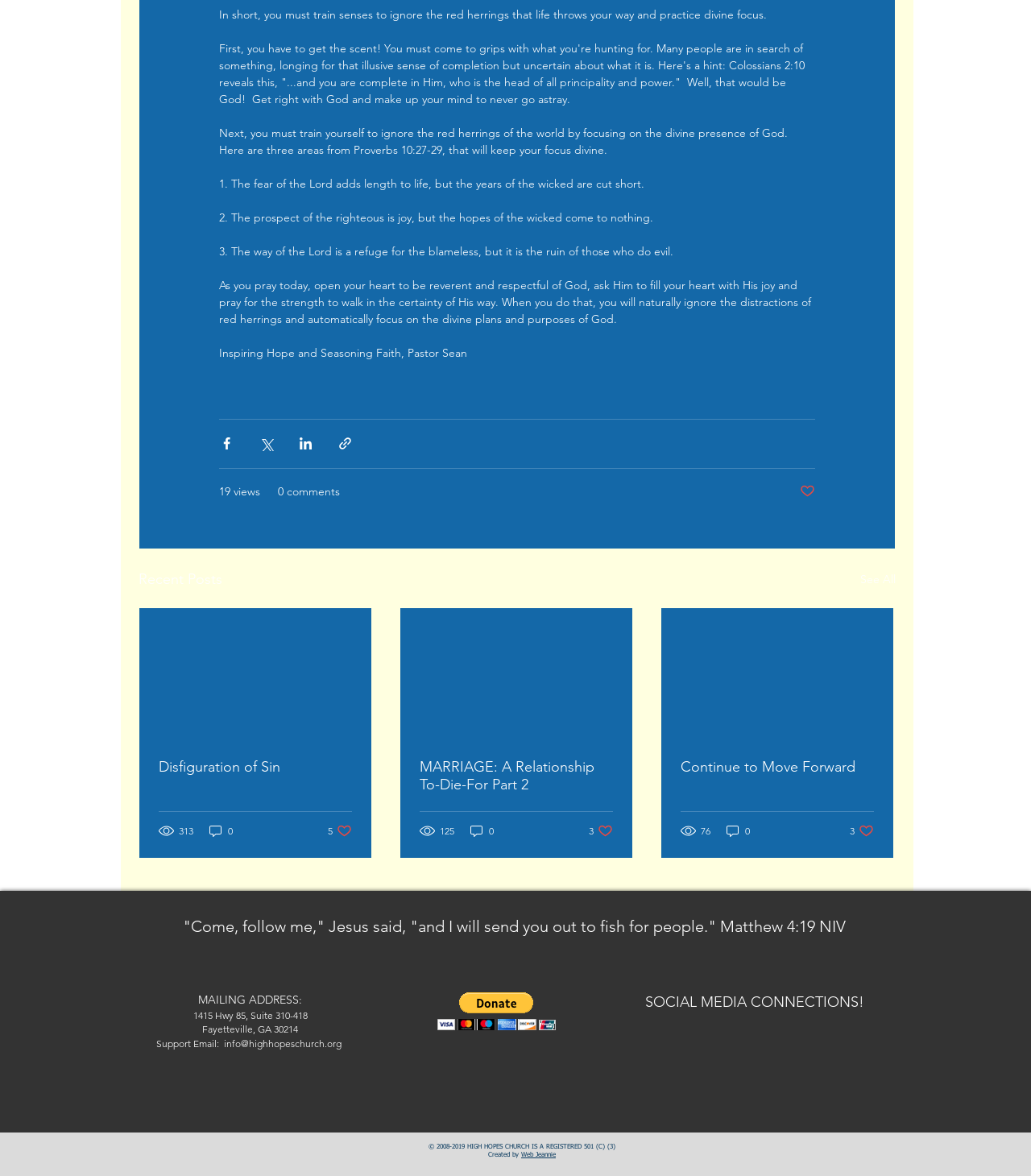Indicate the bounding box coordinates of the element that needs to be clicked to satisfy the following instruction: "View the post 'MARRIAGE: A Relationship To-Die-For Part 2'". The coordinates should be four float numbers between 0 and 1, i.e., [left, top, right, bottom].

[0.407, 0.644, 0.595, 0.675]